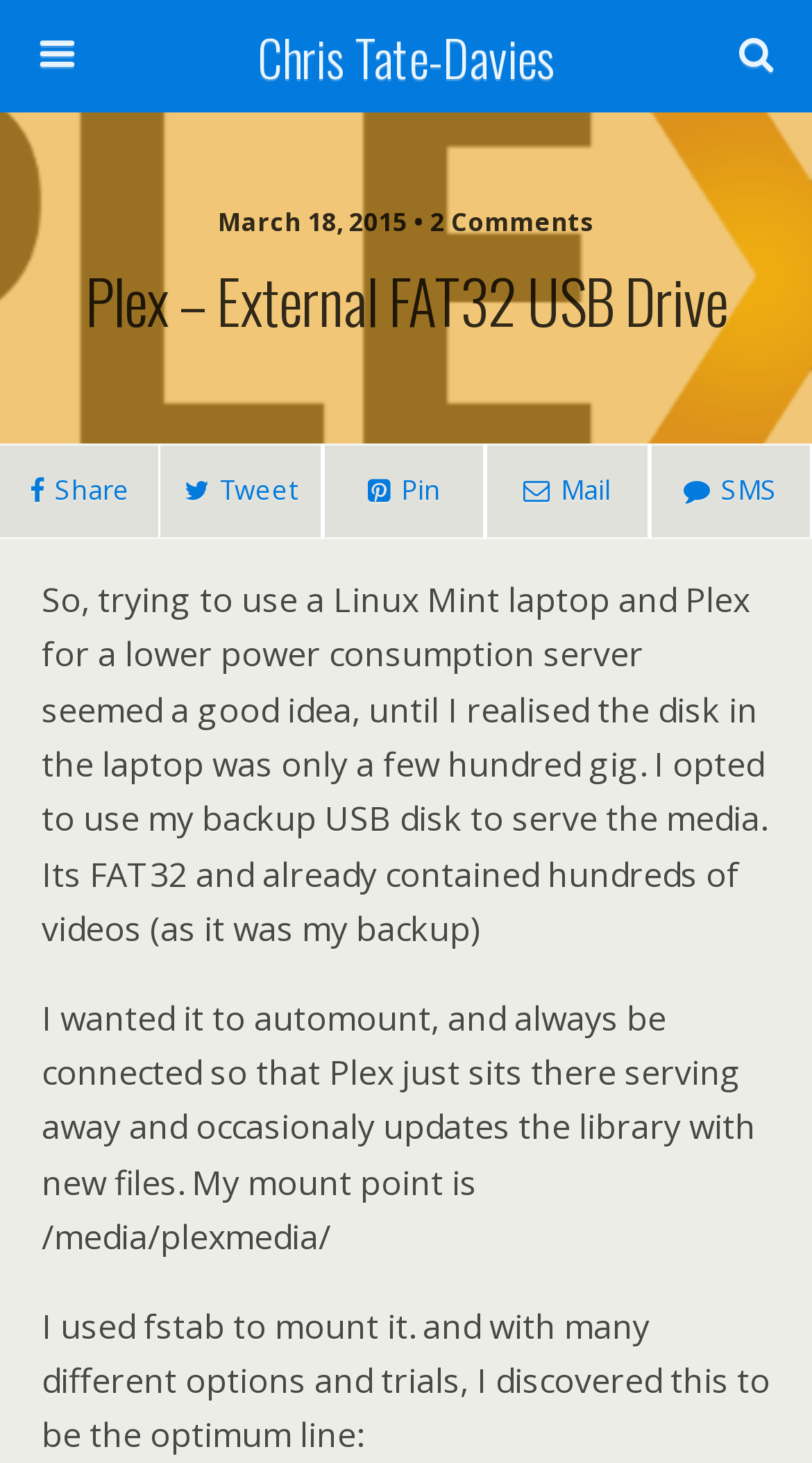Please extract and provide the main headline of the webpage.

Plex – External FAT32 USB Drive